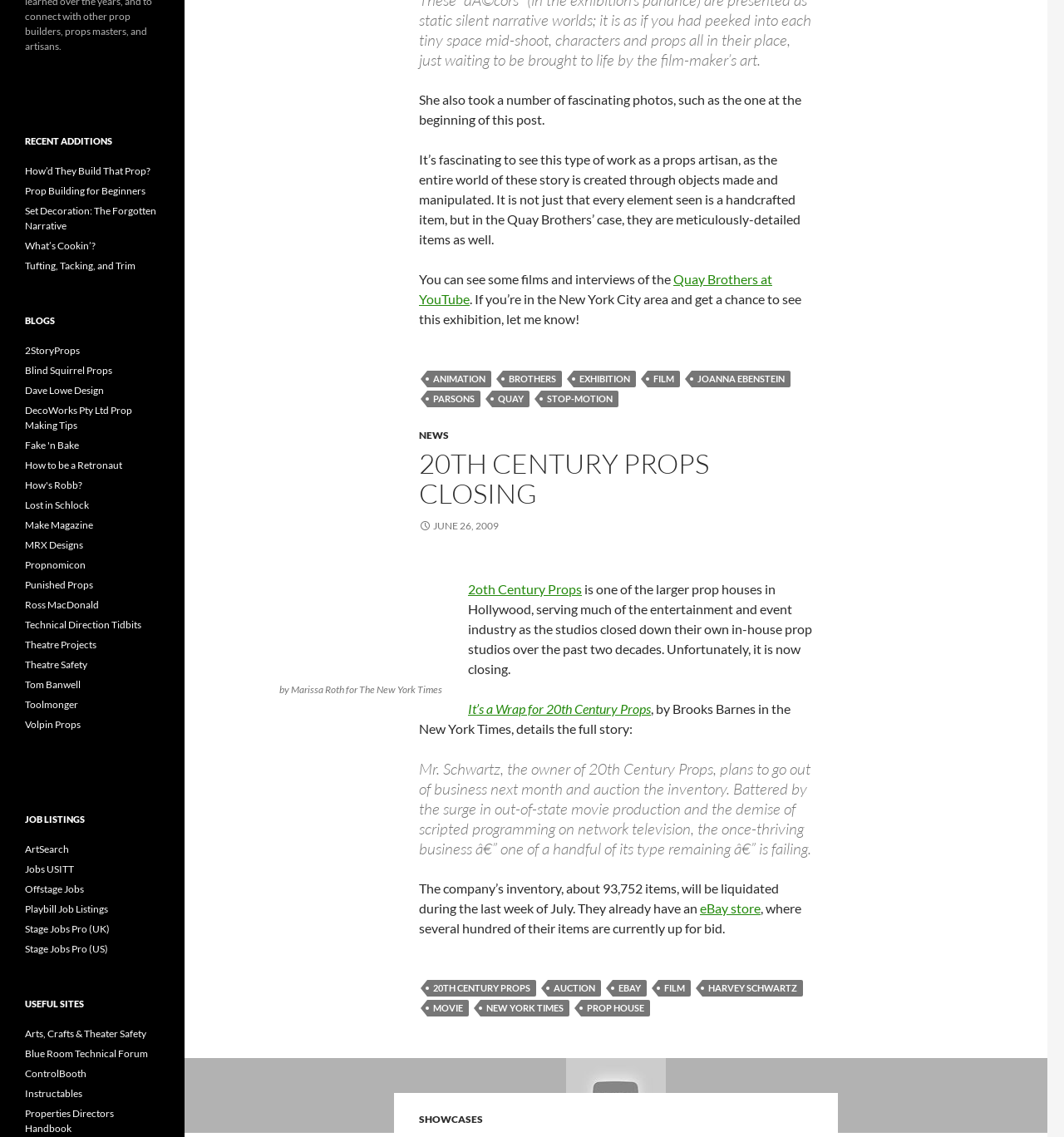Give the bounding box coordinates for the element described by: "DELIVERY INFORMATION".

None